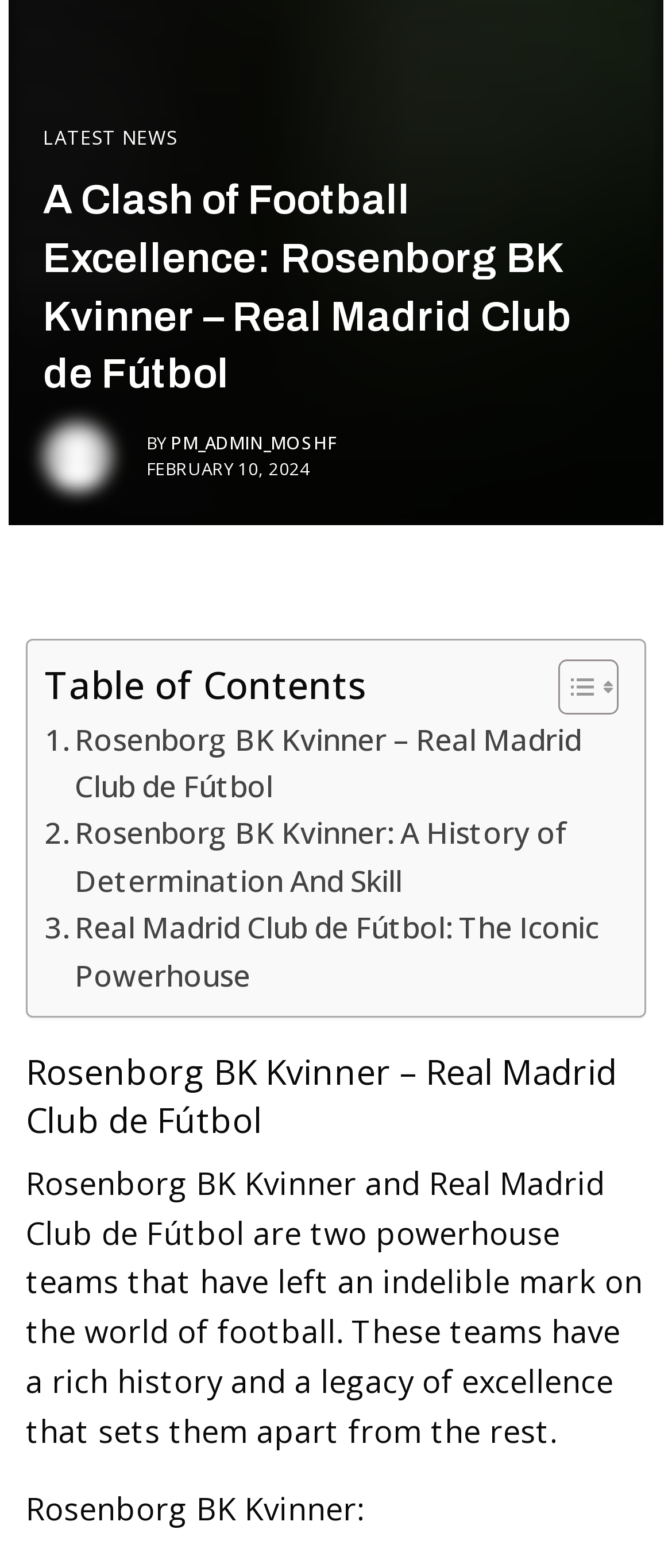Predict the bounding box for the UI component with the following description: "Toggle".

[0.792, 0.419, 0.908, 0.457]